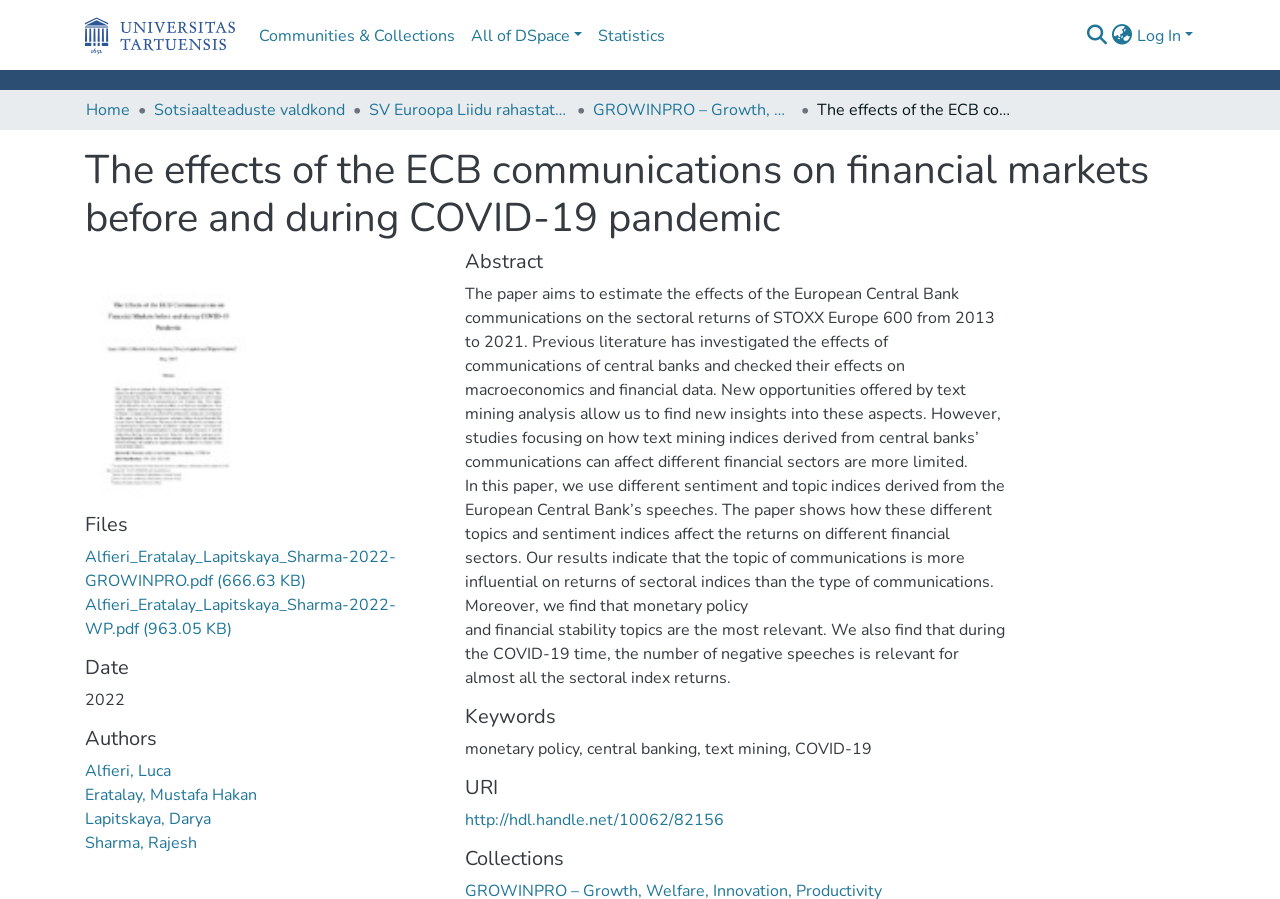Can you identify the bounding box coordinates of the clickable region needed to carry out this instruction: 'Download the PDF file 'Alfieri_Eratalay_Lapitskaya_Sharma-2022-GROWINPRO''? The coordinates should be four float numbers within the range of 0 to 1, stated as [left, top, right, bottom].

[0.066, 0.607, 0.309, 0.659]